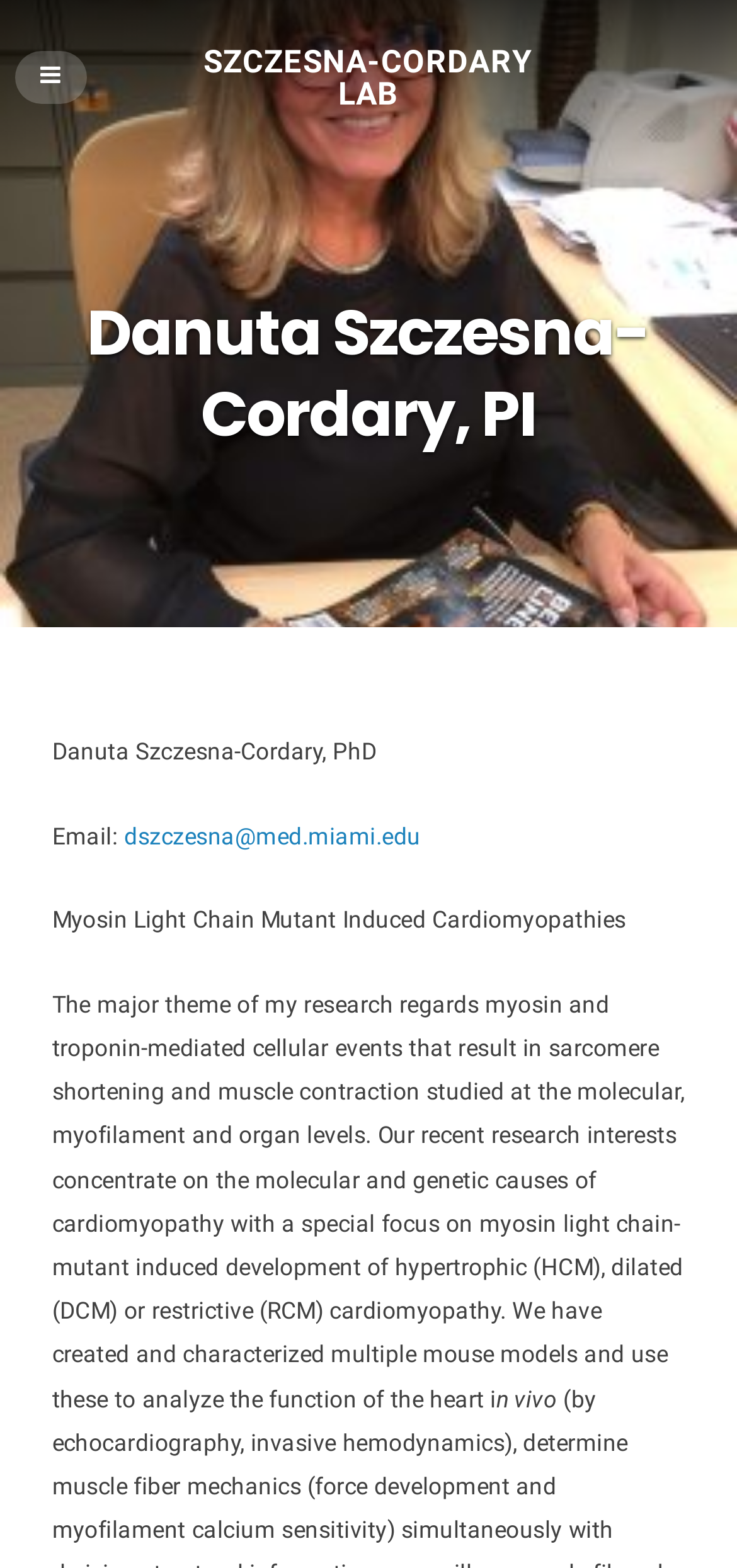What type of cardiomyopathy is the researcher studying?
From the details in the image, answer the question comprehensively.

The researcher is studying the molecular and genetic causes of cardiomyopathy, specifically hypertrophic (HCM), dilated (DCM), or restrictive (RCM) cardiomyopathy, as mentioned in the static text.